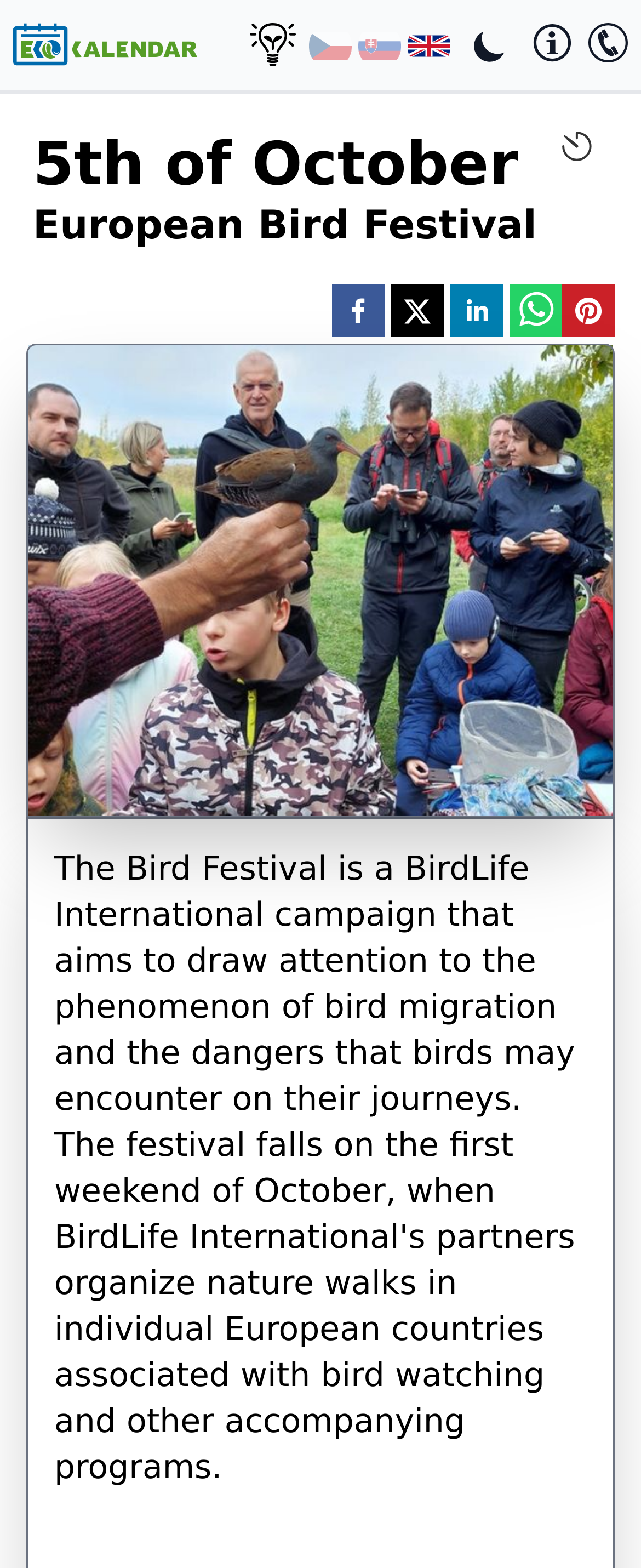Determine the bounding box coordinates for the area you should click to complete the following instruction: "Start or stop the presentation".

[0.851, 0.073, 0.949, 0.113]